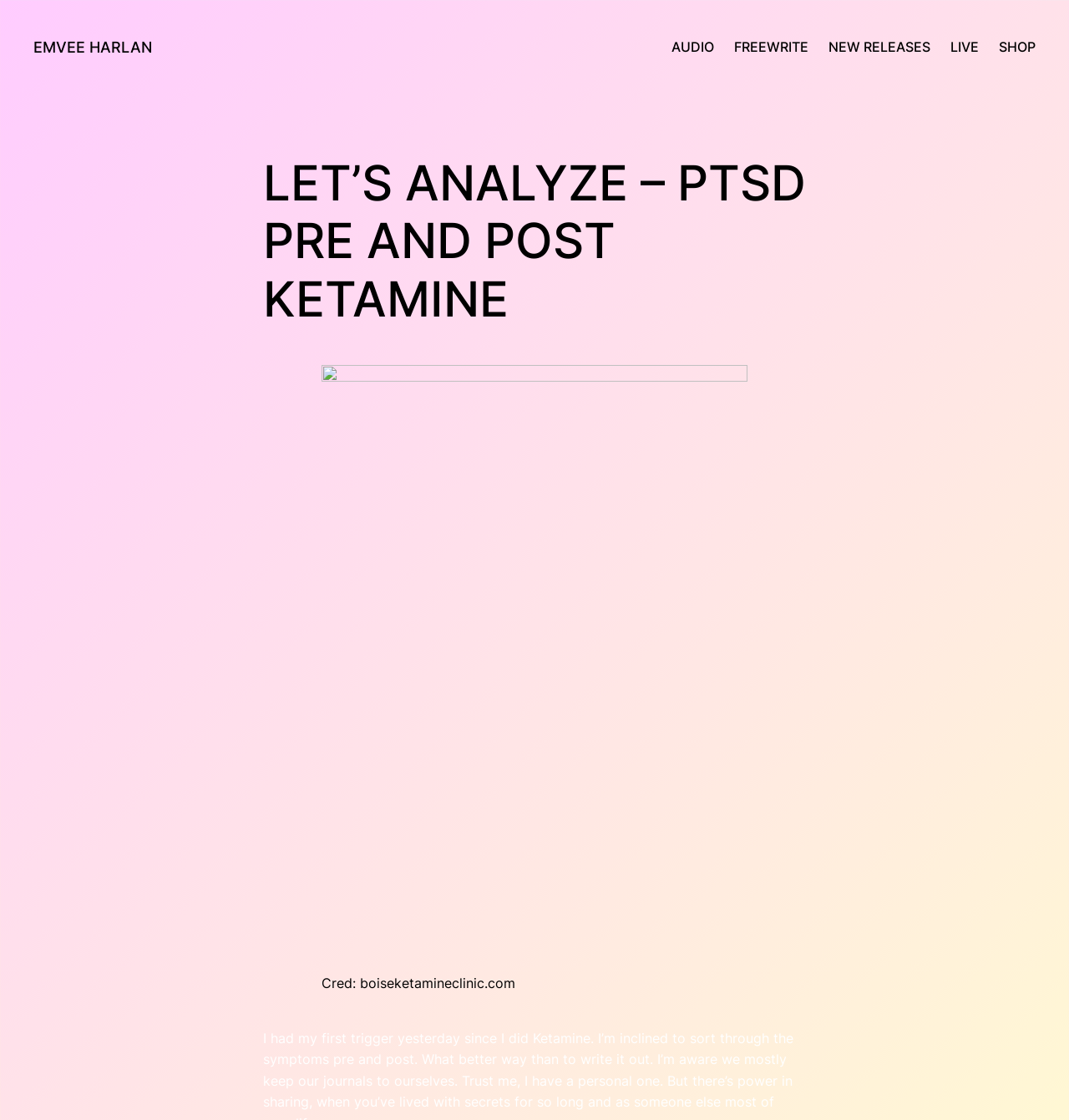What is the source of the image?
Please provide a detailed and thorough answer to the question.

I found a figcaption element with the text 'Cred: boiseketamineclinic.com' inside the figure element, indicating the source of the image.